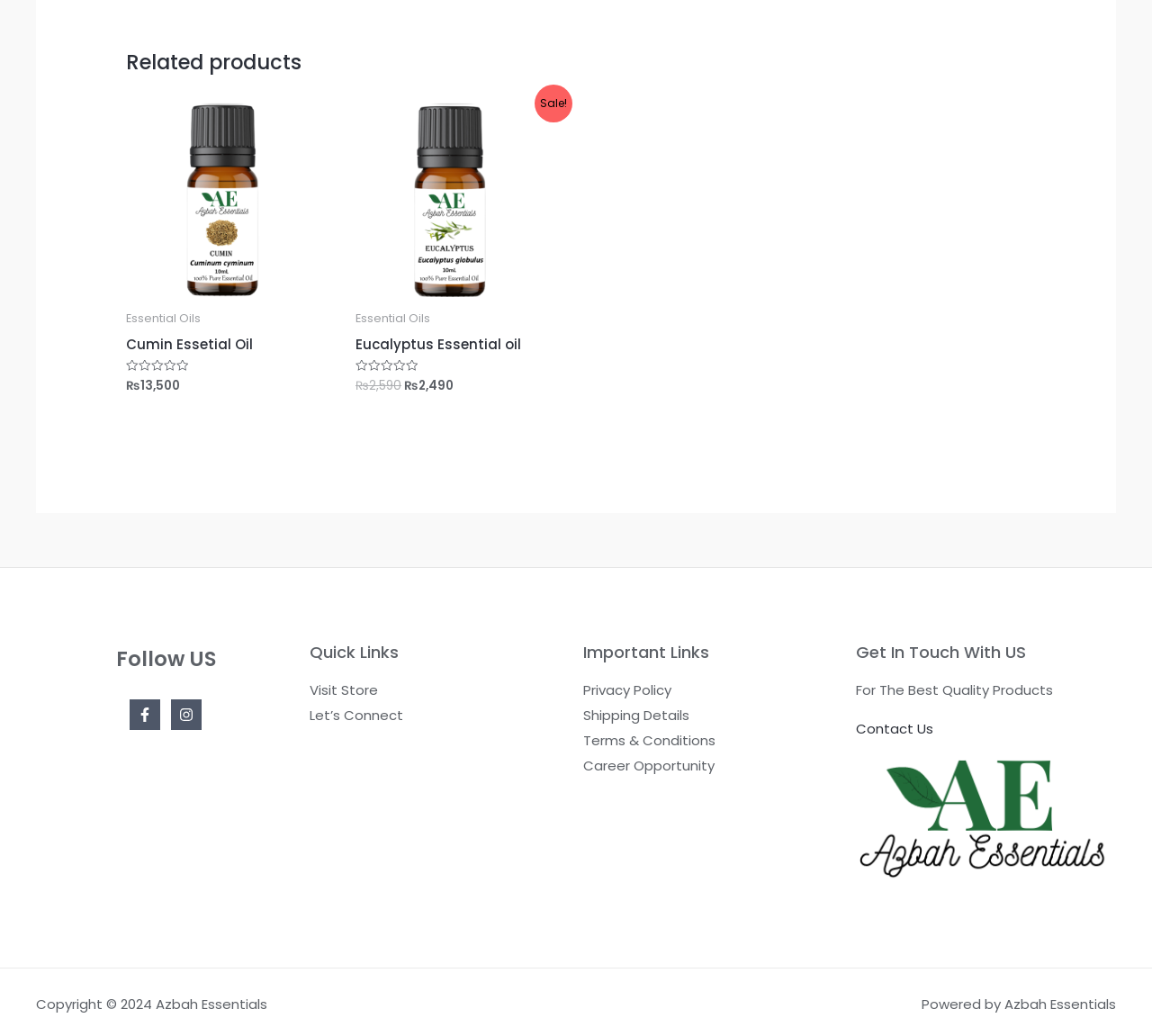Identify the bounding box coordinates for the element that needs to be clicked to fulfill this instruction: "View Eucalyptus Essential oil". Provide the coordinates in the format of four float numbers between 0 and 1: [left, top, right, bottom].

[0.309, 0.324, 0.452, 0.348]